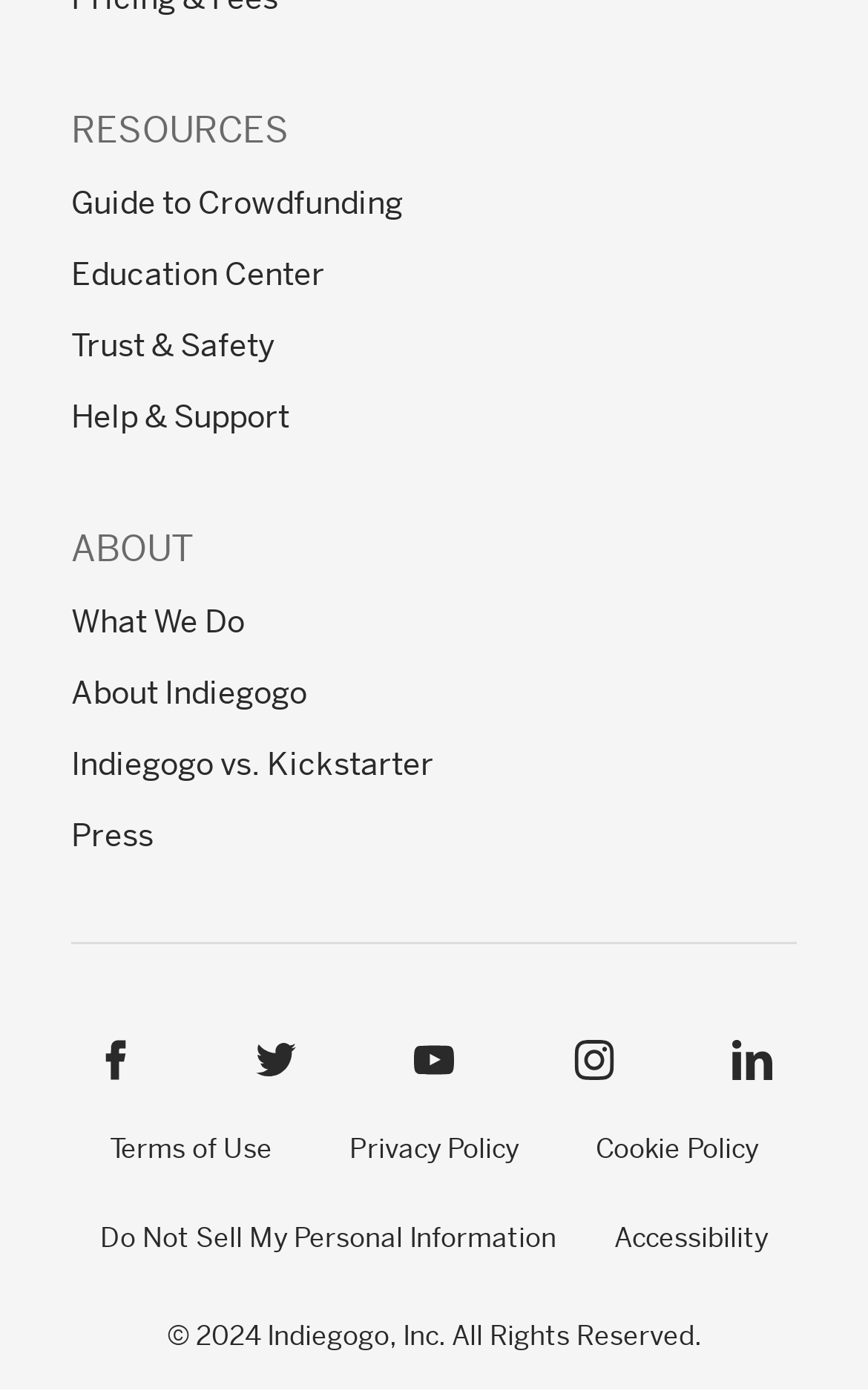Please find the bounding box coordinates for the clickable element needed to perform this instruction: "Visit Education Center".

[0.082, 0.183, 0.374, 0.209]